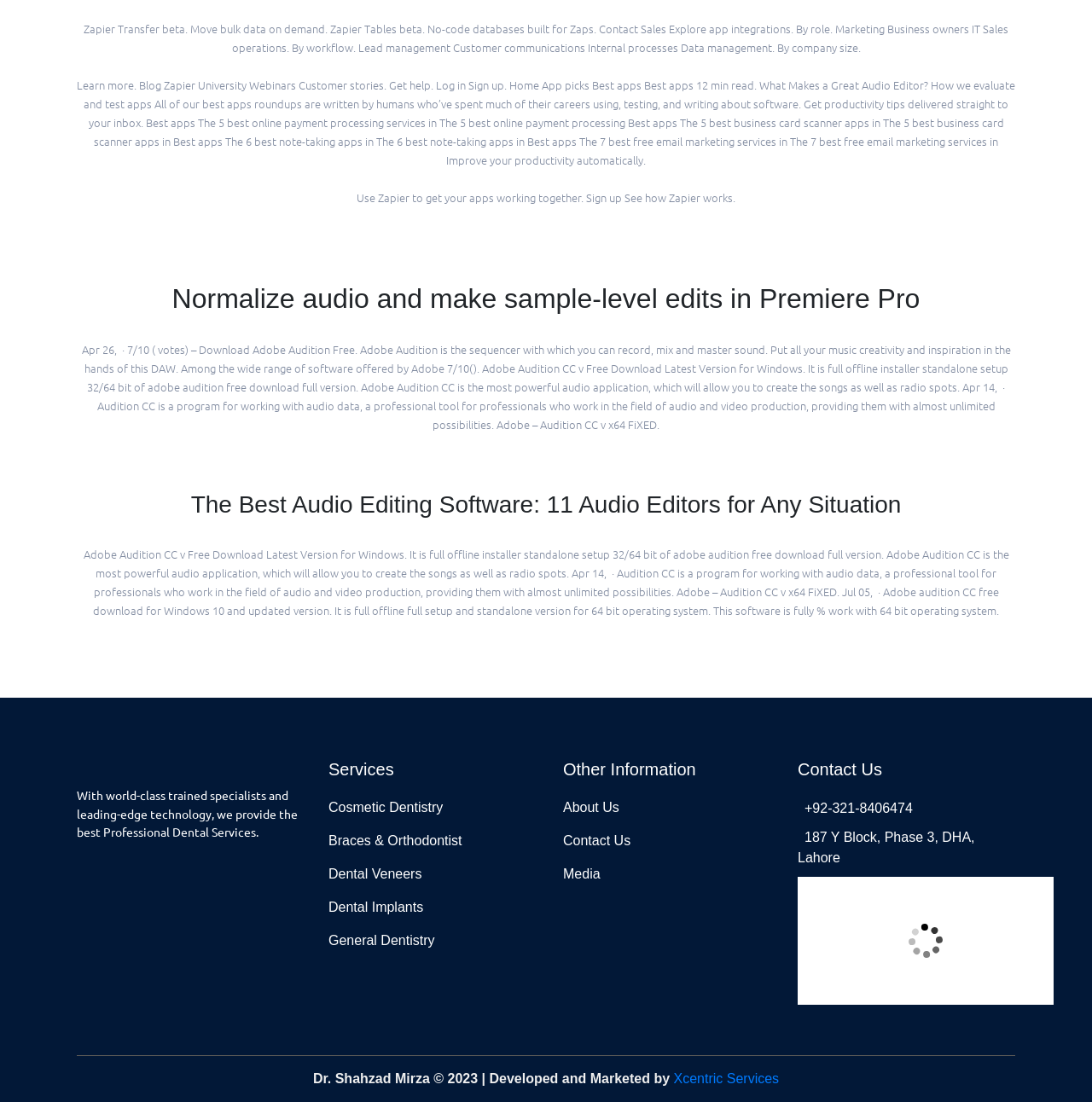Determine the bounding box coordinates of the clickable element to achieve the following action: 'Visit Xcentric Services'. Provide the coordinates as four float values between 0 and 1, formatted as [left, top, right, bottom].

[0.617, 0.972, 0.713, 0.985]